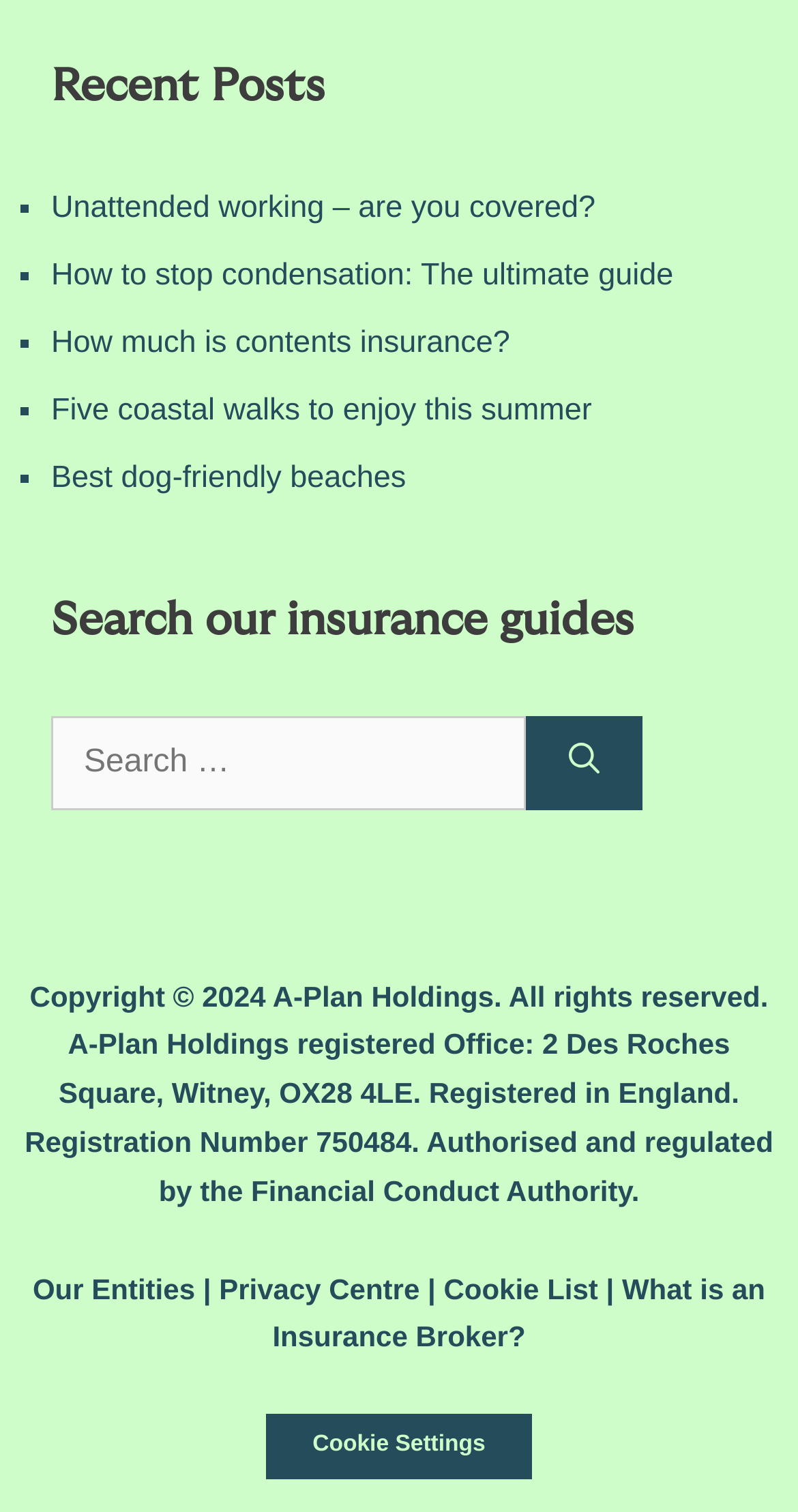Based on the element description, predict the bounding box coordinates (top-left x, top-left y, bottom-right x, bottom-right y) for the UI element in the screenshot: Our Entities

[0.041, 0.841, 0.244, 0.863]